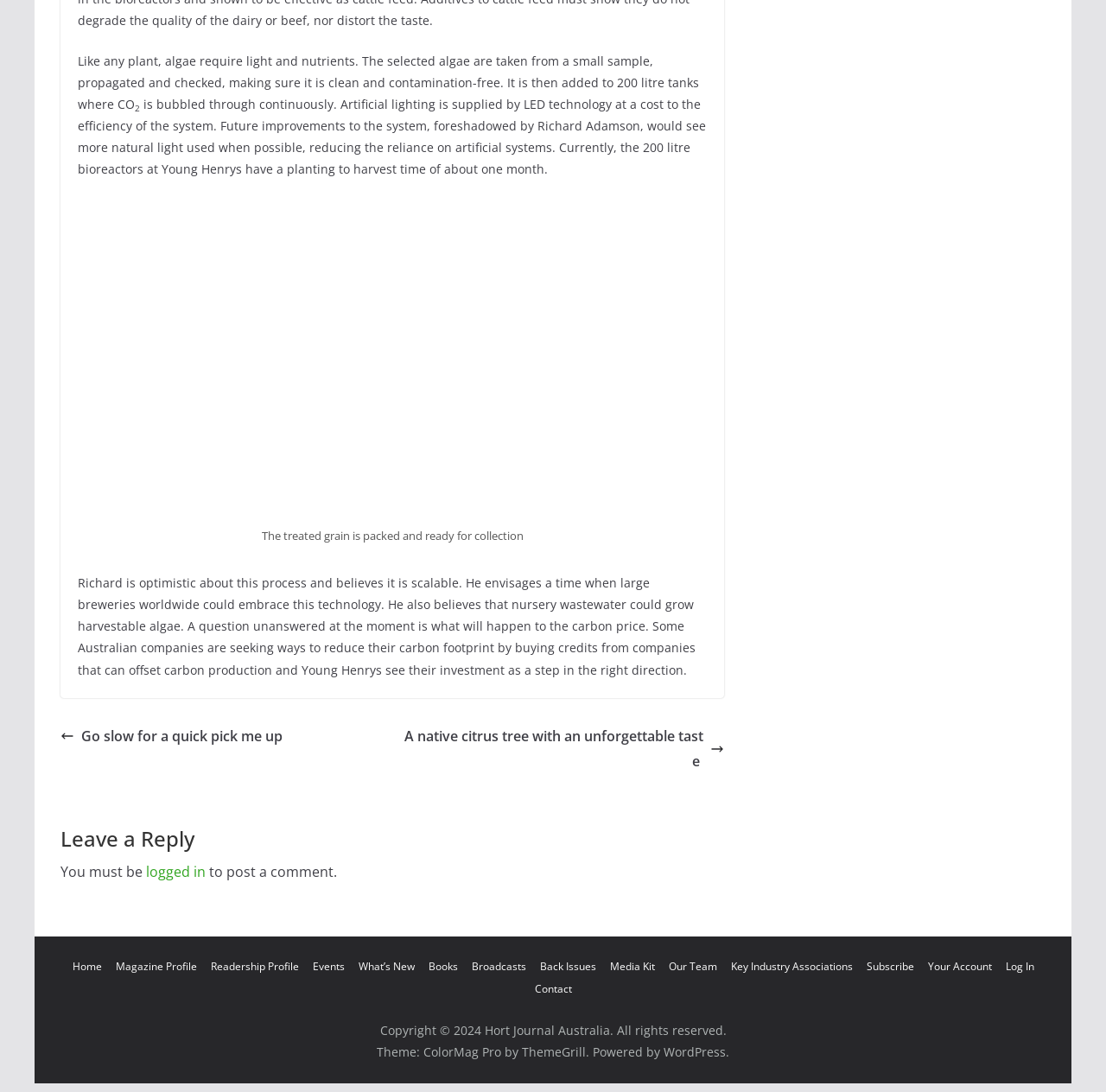What is the caption of the figure?
Based on the image, answer the question in a detailed manner.

The figure shows an image of packed grain, and the caption explains that it is the treated grain, ready for collection. This is likely a step in the process of using the algae for a specific purpose.